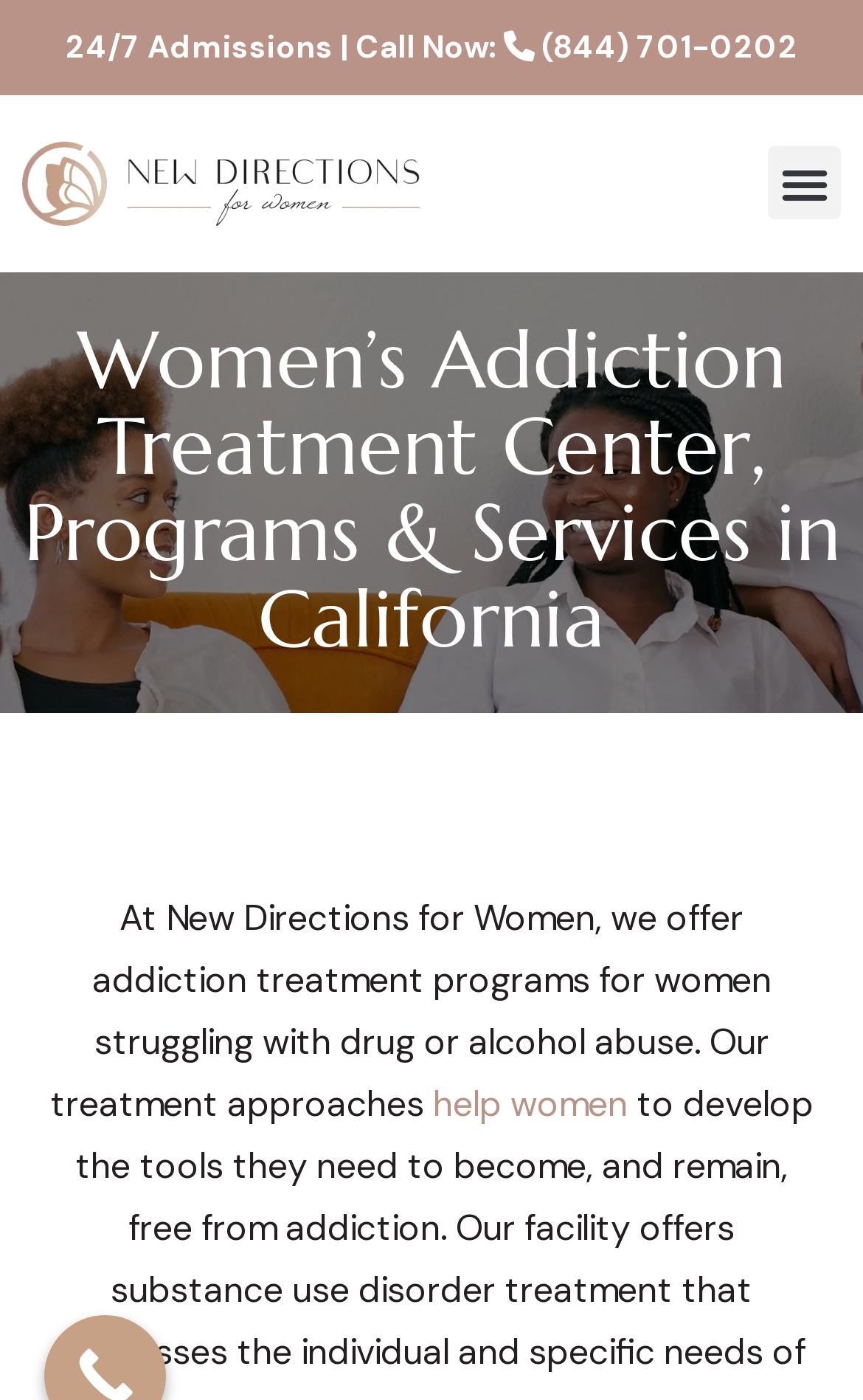Locate the bounding box of the user interface element based on this description: "(844) 701-0202".

[0.583, 0.019, 0.924, 0.047]